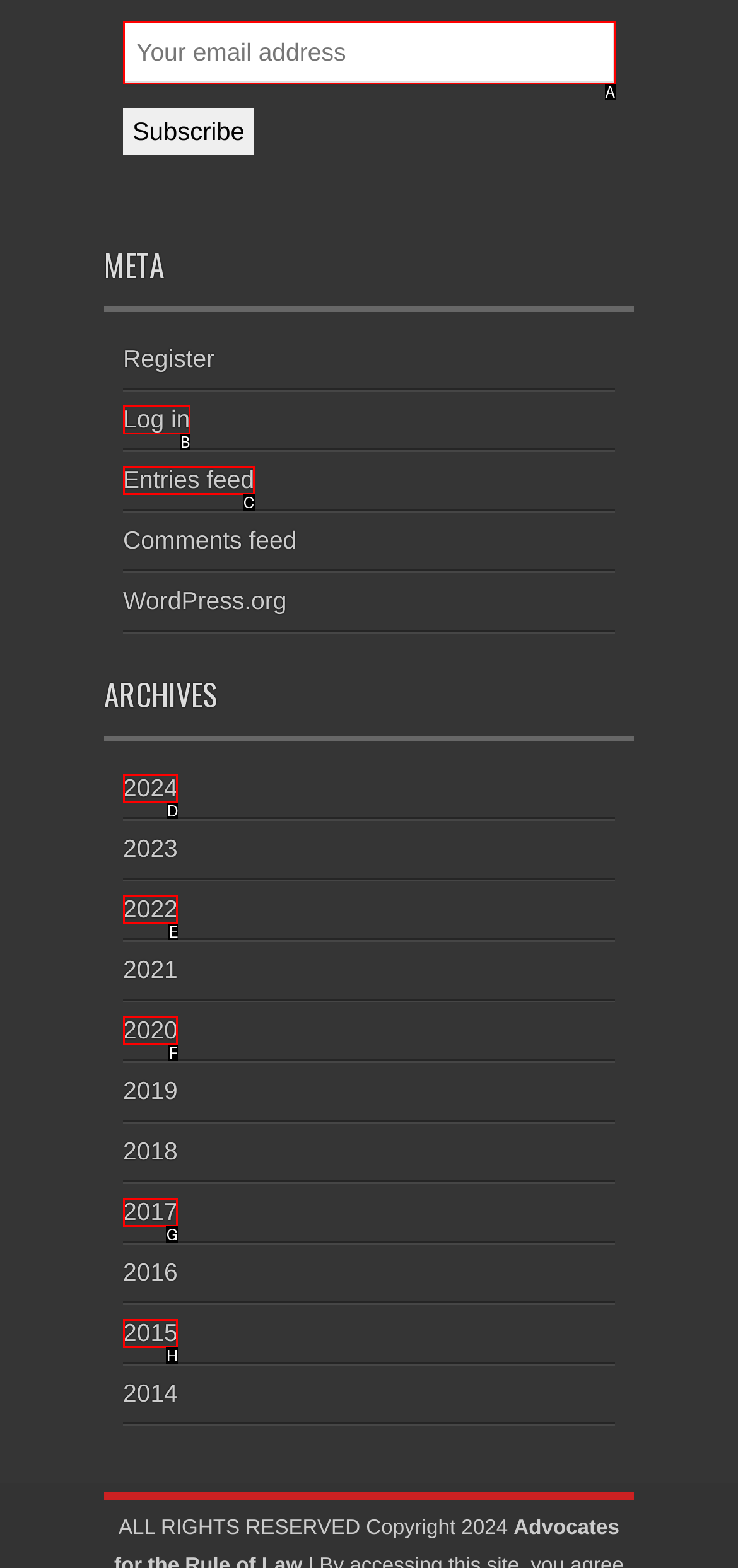Tell me the letter of the option that corresponds to the description: Log in
Answer using the letter from the given choices directly.

B